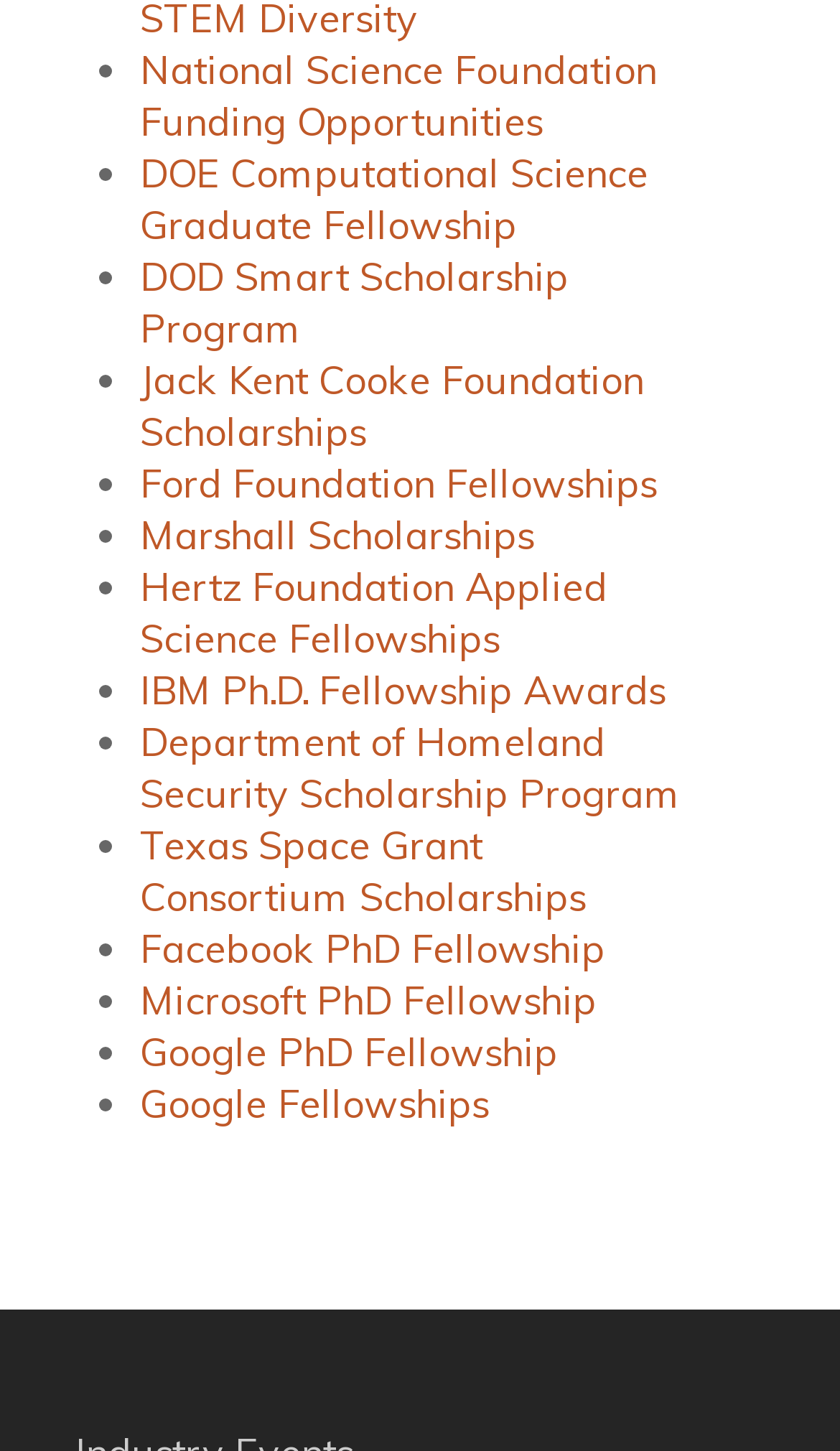Is the DOE Computational Science Graduate Fellowship above the DOD Smart Scholarship Program?
Using the visual information, reply with a single word or short phrase.

Yes